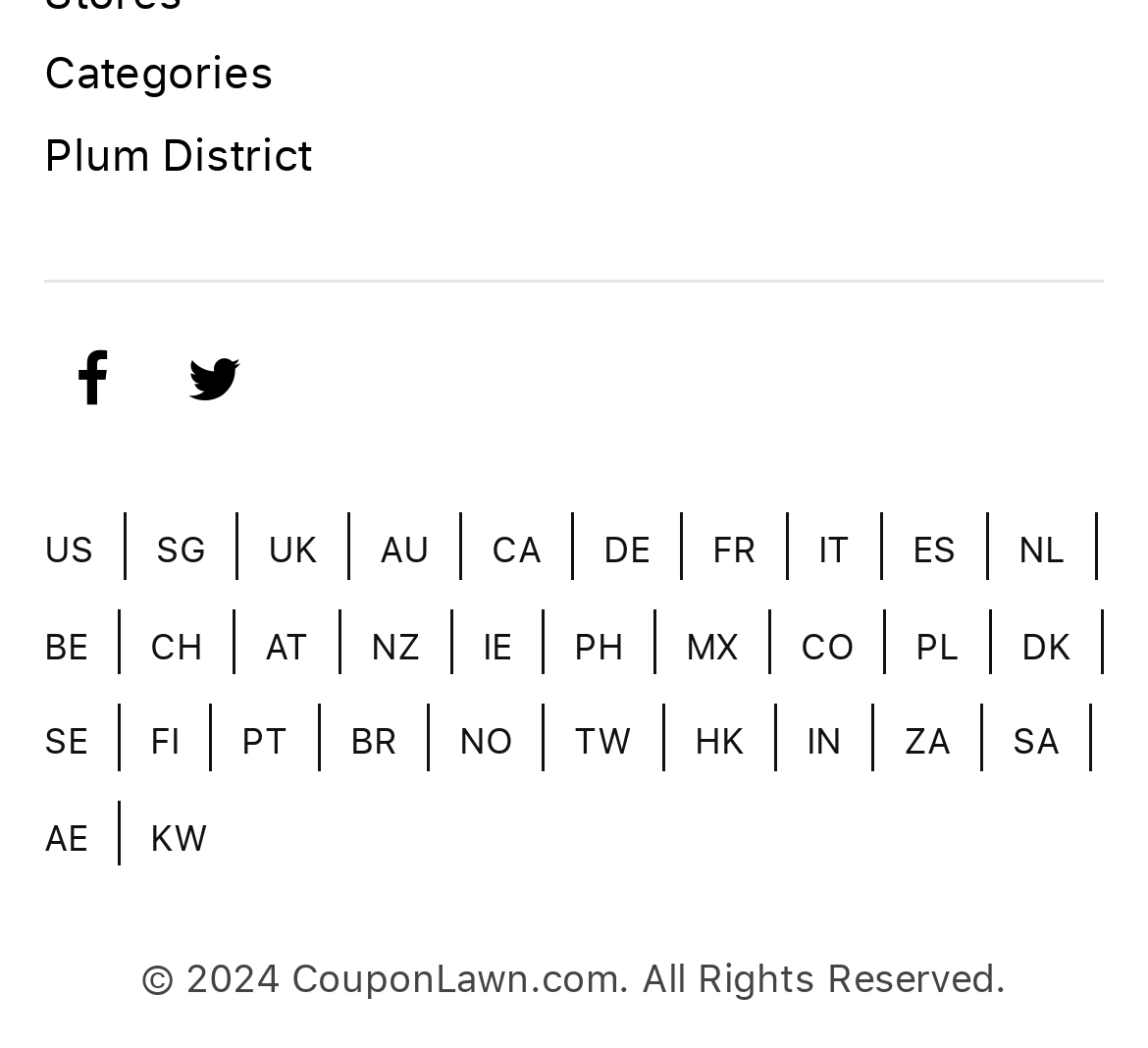Identify the bounding box coordinates of the element to click to follow this instruction: 'Click on Categories'. Ensure the coordinates are four float values between 0 and 1, provided as [left, top, right, bottom].

[0.038, 0.039, 0.238, 0.096]